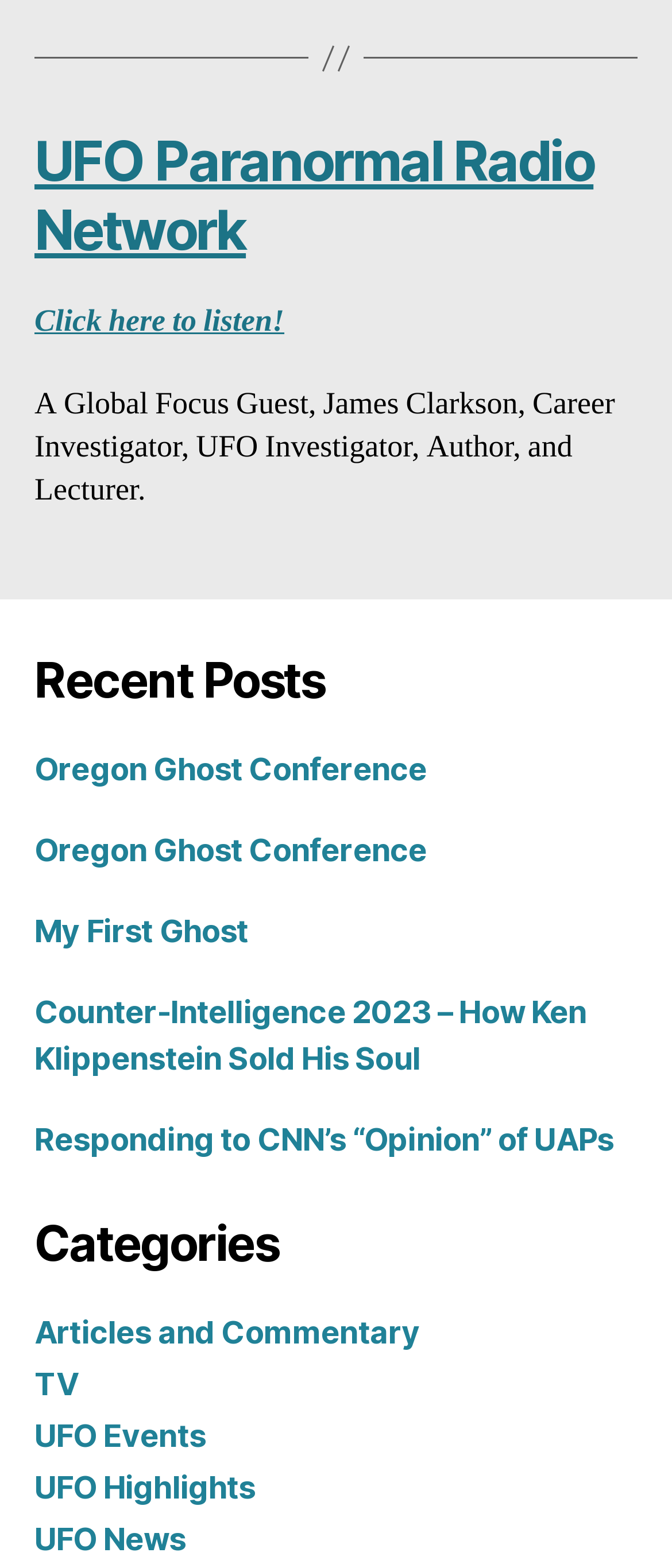What is the purpose of the 'Click here to listen!' link?
Refer to the screenshot and deliver a thorough answer to the question presented.

The purpose of the 'Click here to listen!' link can be inferred from its text, which suggests that it allows users to listen to the UFO Paranormal Radio Network.